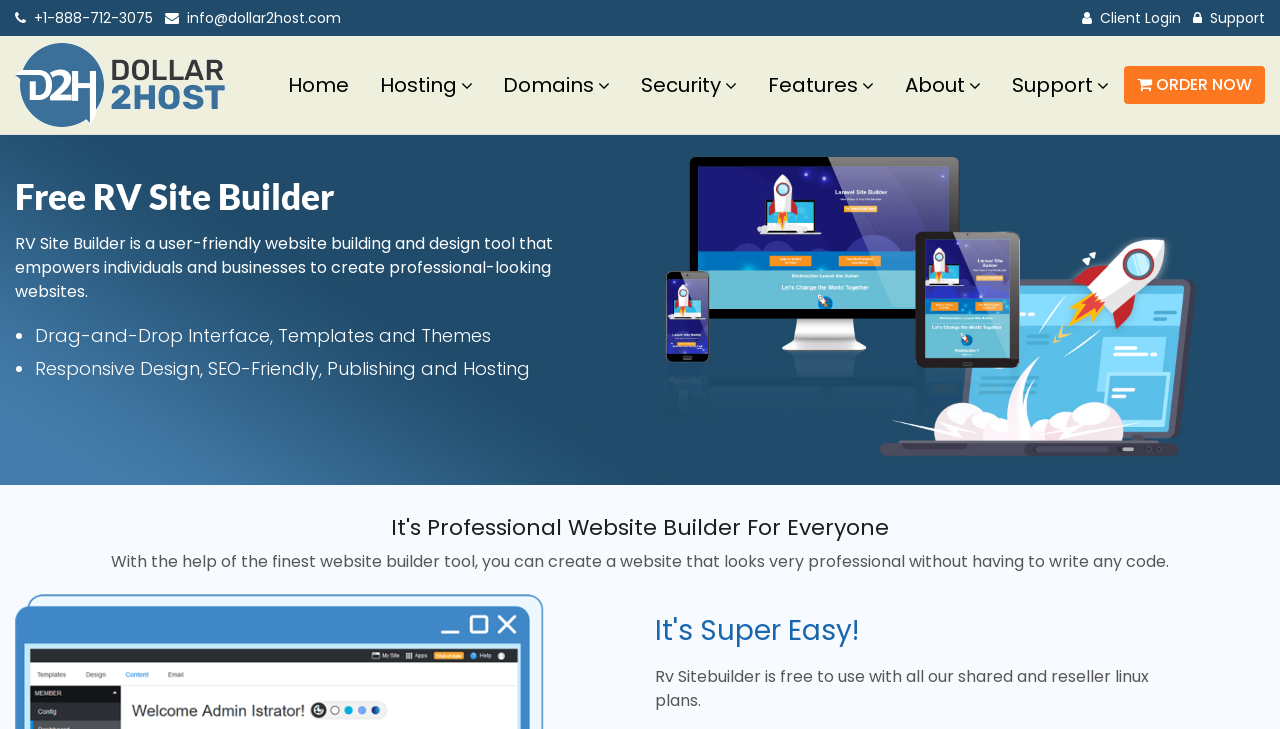Determine the bounding box coordinates of the UI element that matches the following description: "Home". The coordinates should be four float numbers between 0 and 1 in the format [left, top, right, bottom].

[0.217, 0.091, 0.281, 0.142]